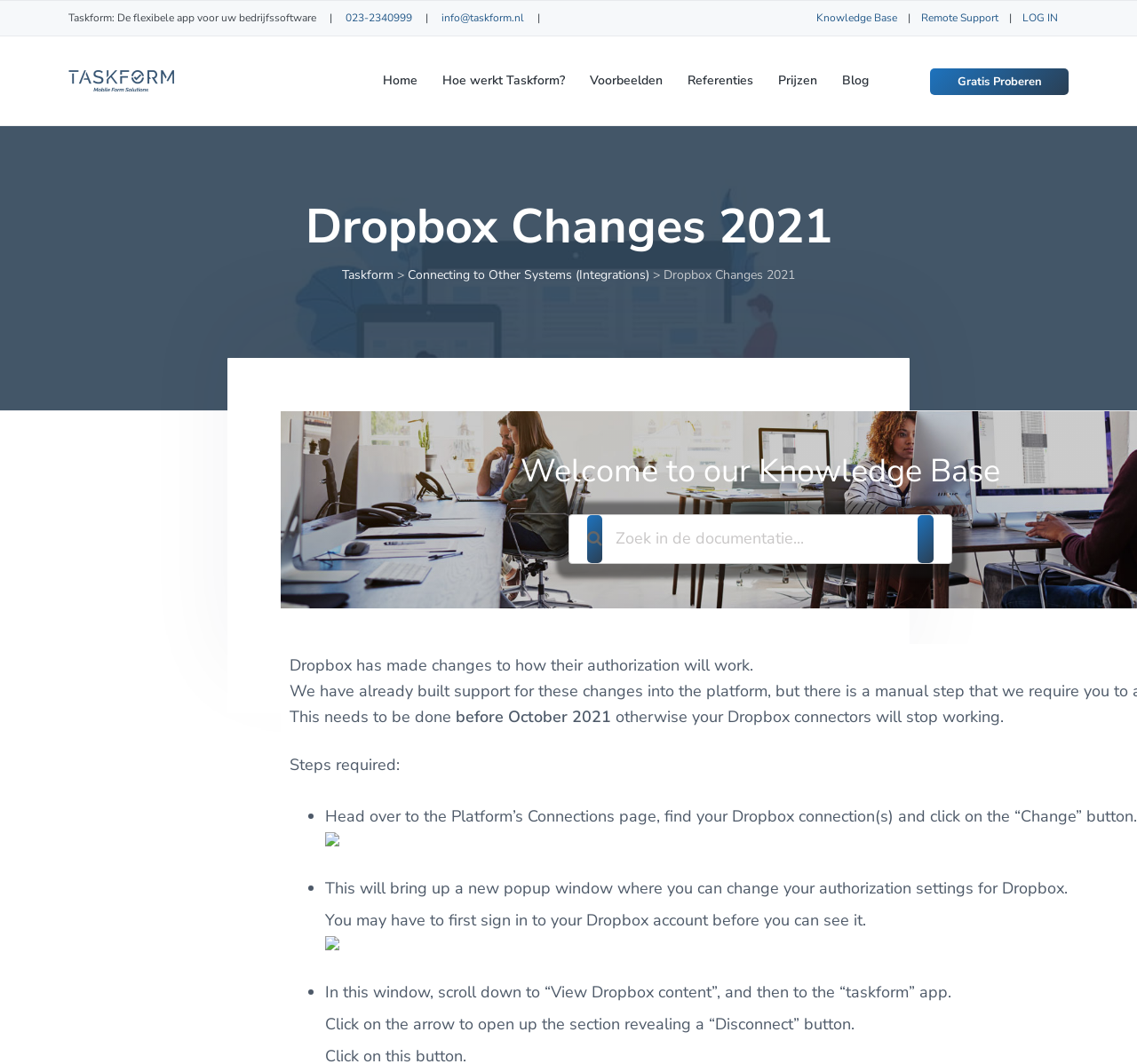What is the purpose of the search box on the webpage?
Please provide a single word or phrase as the answer based on the screenshot.

To search in the documentation